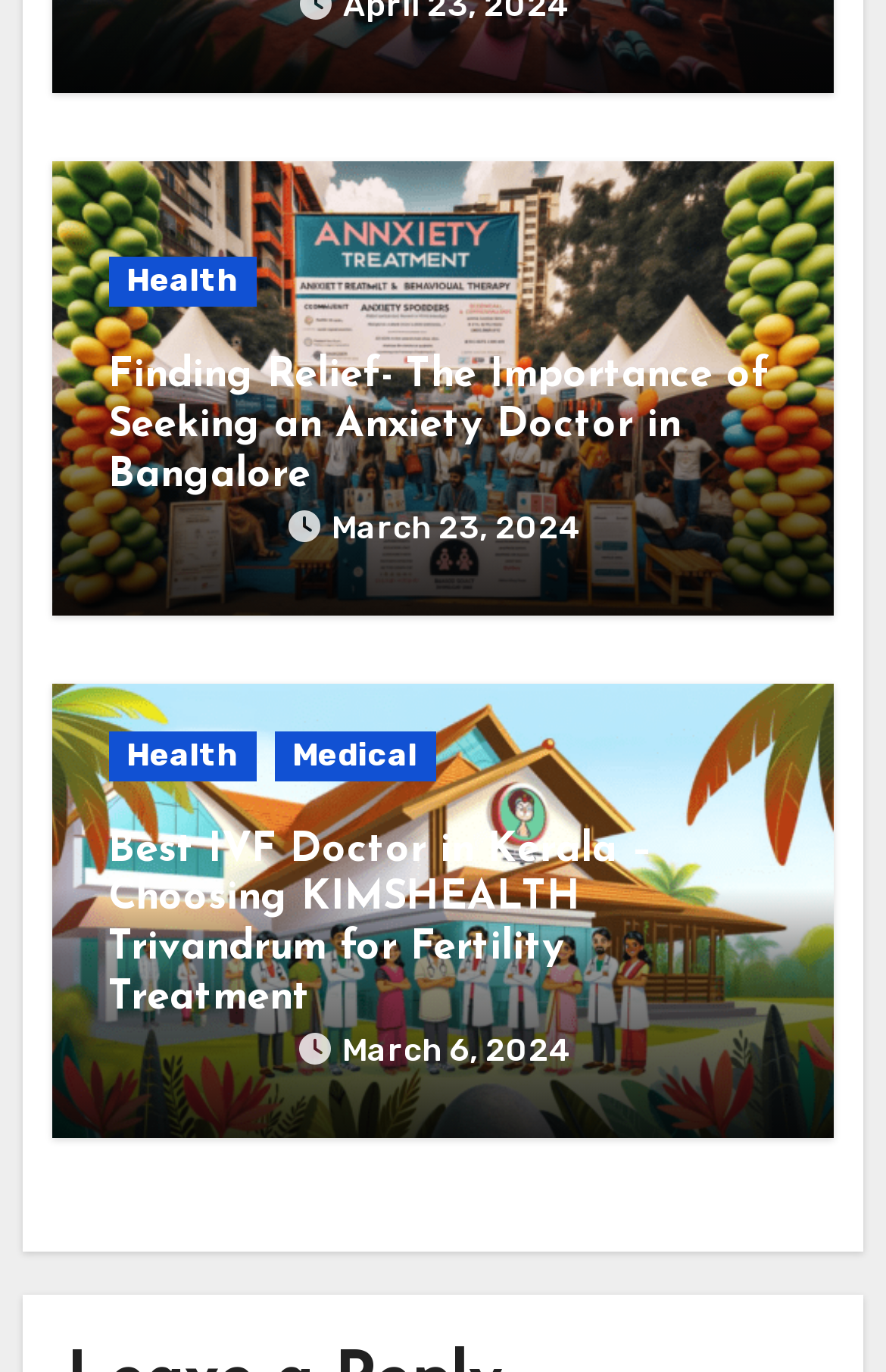Could you provide the bounding box coordinates for the portion of the screen to click to complete this instruction: "Click on the 'Medical' link"?

[0.31, 0.533, 0.492, 0.569]